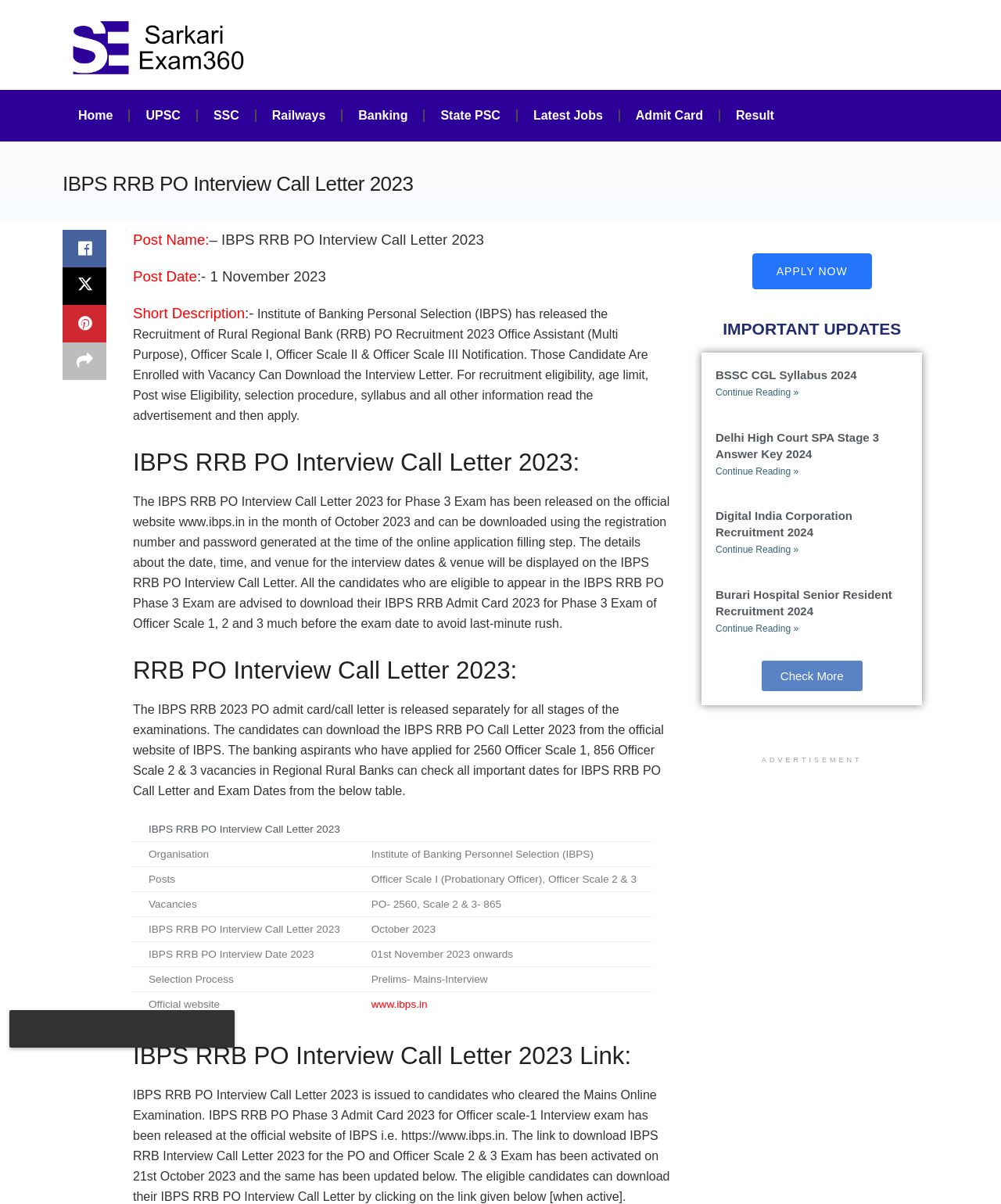Please mark the clickable region by giving the bounding box coordinates needed to complete this instruction: "Click on the 'APPLY NOW' button".

[0.751, 0.211, 0.871, 0.24]